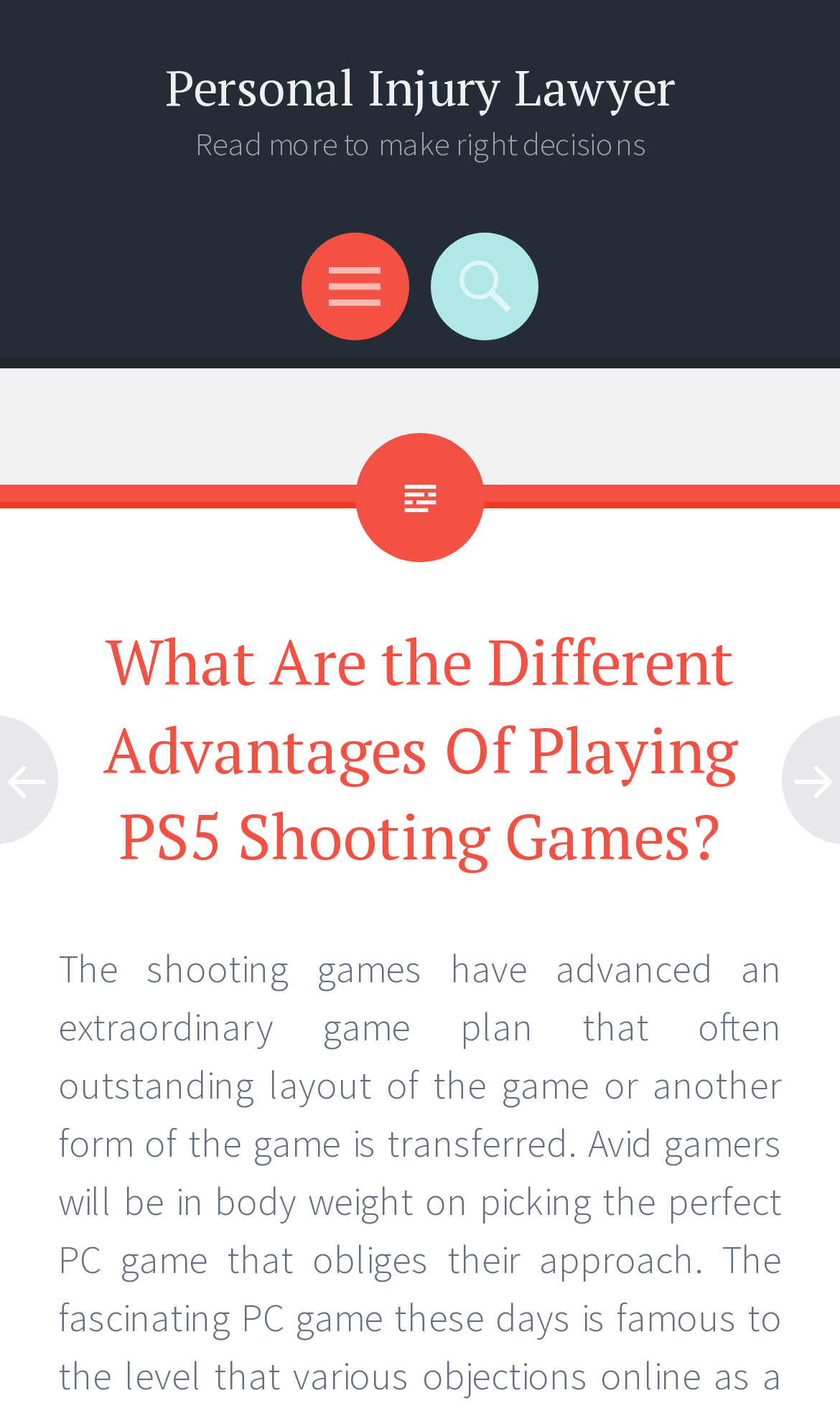What is the name of the lawyer?
Based on the visual information, provide a detailed and comprehensive answer.

The name of the lawyer can be found in the heading element at the top of the webpage, which is 'Personal Injury Lawyer'. This is also a link, indicating that it may lead to more information about the lawyer.